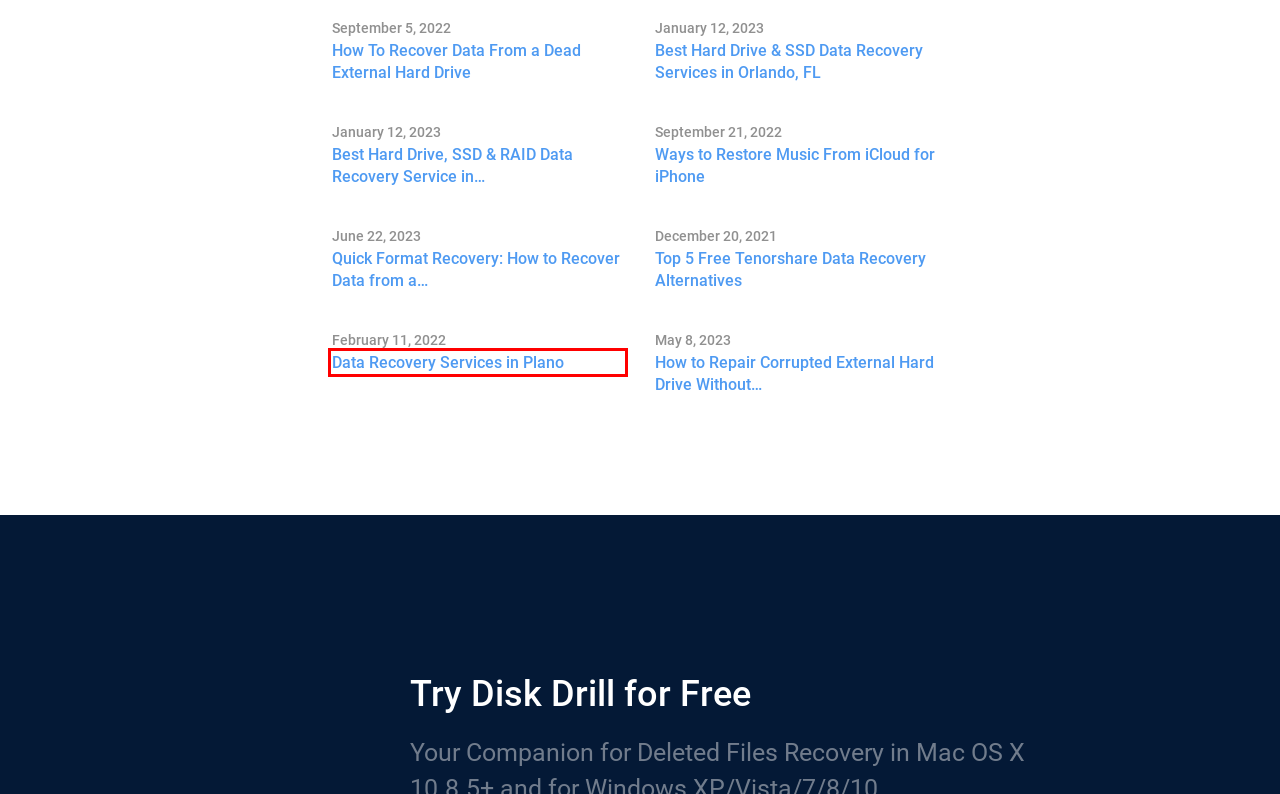You have a screenshot of a webpage with a red rectangle bounding box around a UI element. Choose the best description that matches the new page after clicking the element within the bounding box. The candidate descriptions are:
A. Best Data Recovery Services in Plano, TX - Affordable Solution
B. Best Atlanta, GA Data Recovery Service for Hard Drive, SSD & RAID
C. 3 Ways to Restore Music From iCloud for iPhone [100% Working]
D. How To Recover Data From a Dead External Hard Drive: 5 Ways
E. Jeff Suwak, Author at Data Recovery Blog by Cleverfiles
F. Undo Quick Format: Recover Quick Formatted Drive (2023)
G. 5 Best Alternatives to Tenorshare Data Recovery [2021 Review]
H. Repair Corrupted External Hard Drive Without Losing Data

A